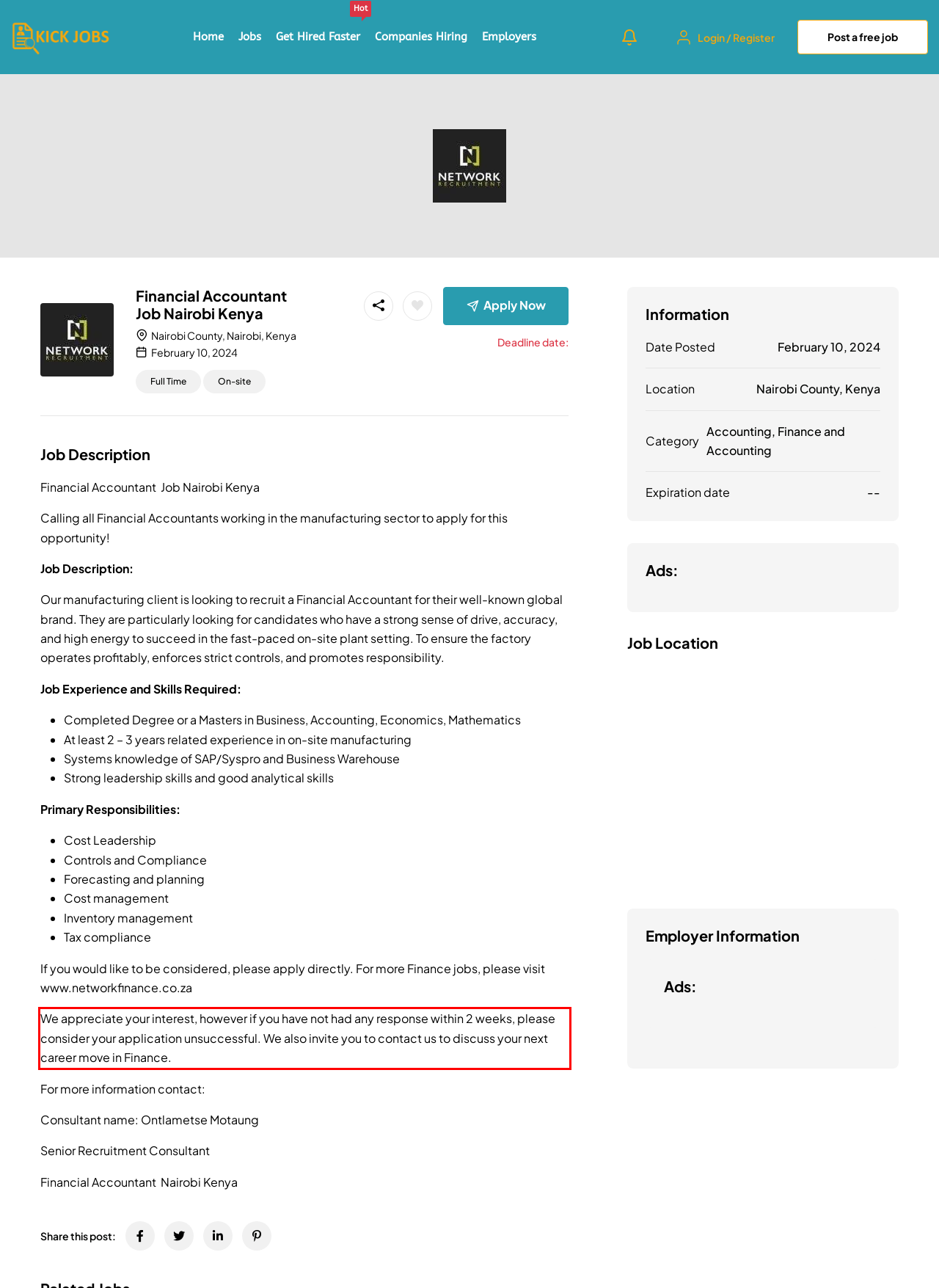Please take the screenshot of the webpage, find the red bounding box, and generate the text content that is within this red bounding box.

We appreciate your interest, however if you have not had any response within 2 weeks, please consider your application unsuccessful. We also invite you to contact us to discuss your next career move in Finance.